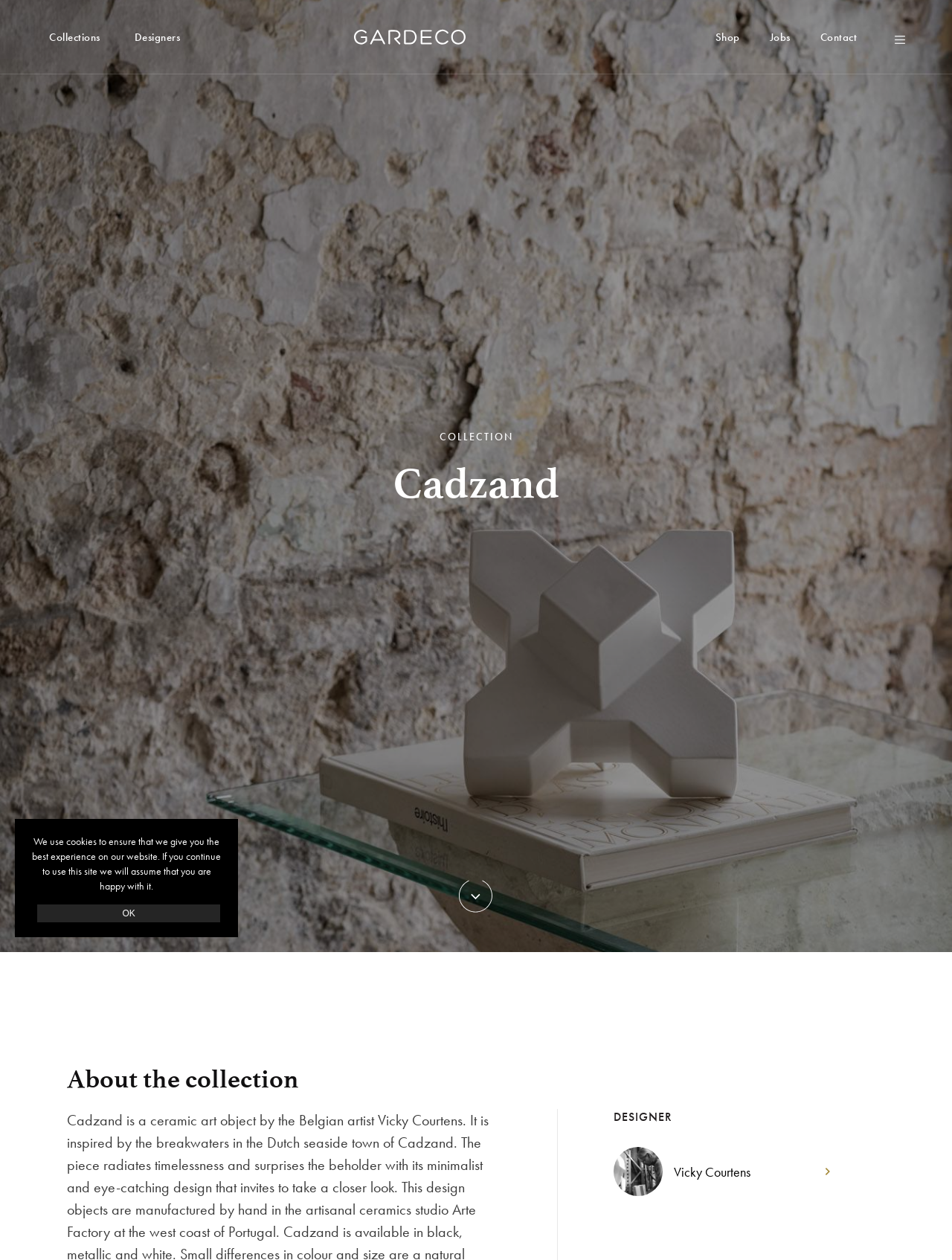What is the section below the ceramic art object about?
Identify the answer in the screenshot and reply with a single word or phrase.

About the collection